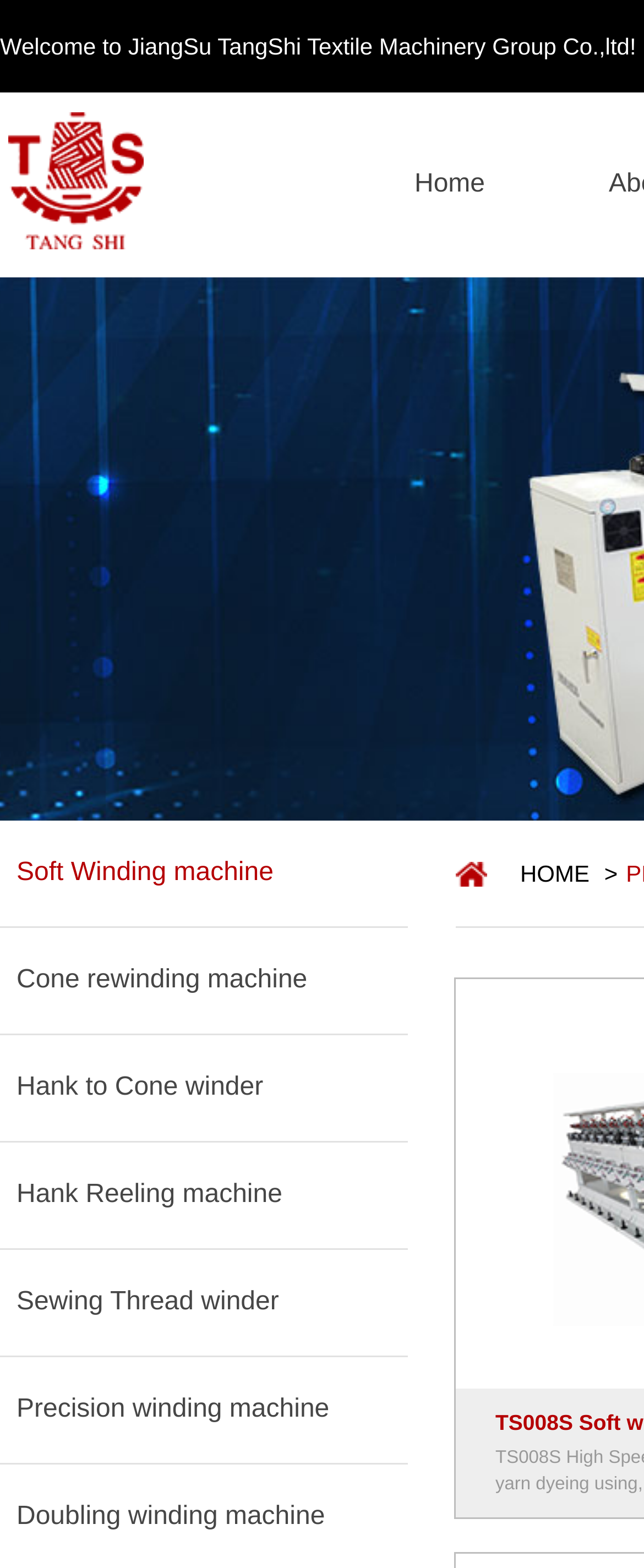Provide a one-word or one-phrase answer to the question:
Is there an image on the webpage?

Yes